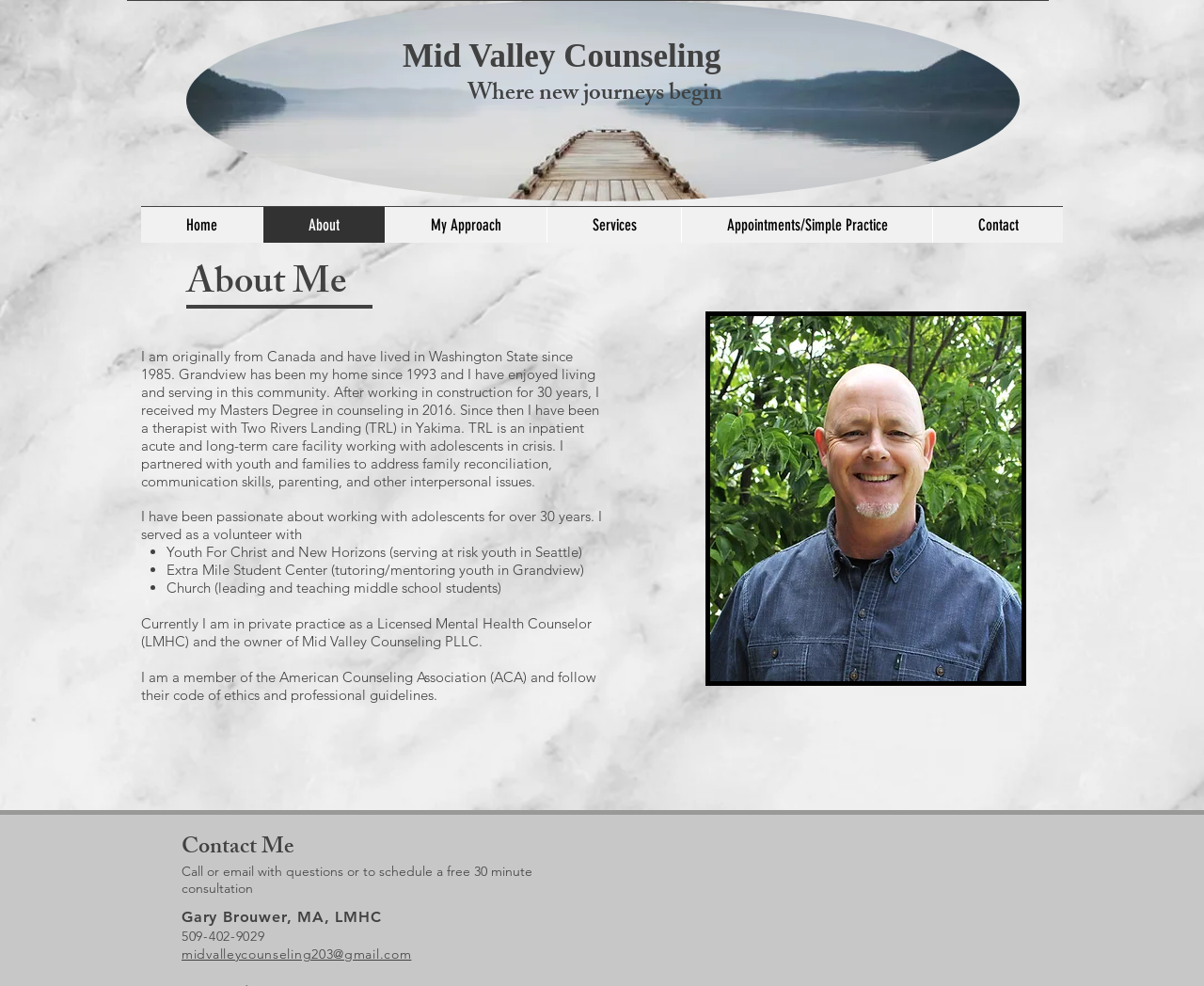What is the phone number of the counseling service?
Look at the image and answer with only one word or phrase.

509-402-9029